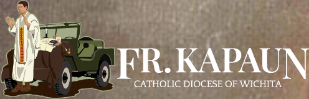Offer an in-depth caption for the image.

The image features a stylized representation of Fr. Emil J. Kapaun, a Catholic priest associated with the Diocese of Wichita. He is depicted in traditional clerical attire, standing beside a green military jeep, symbolizing his service during World War II and his commitment to serving others. The background incorporates a textured, muted tone, giving a sense of solemnity and reverence. Prominently displayed beside the image is the text "FR. KAPAUN" followed by "CATHOLIC DIOCESE OF WICHITA," highlighting his legacy within the community and his enduring impact on those who honor his memory. This visual celebrates the upcoming Funeral Mass for Fr. Kapaun, inviting the public to participate in commemorating his life and service.